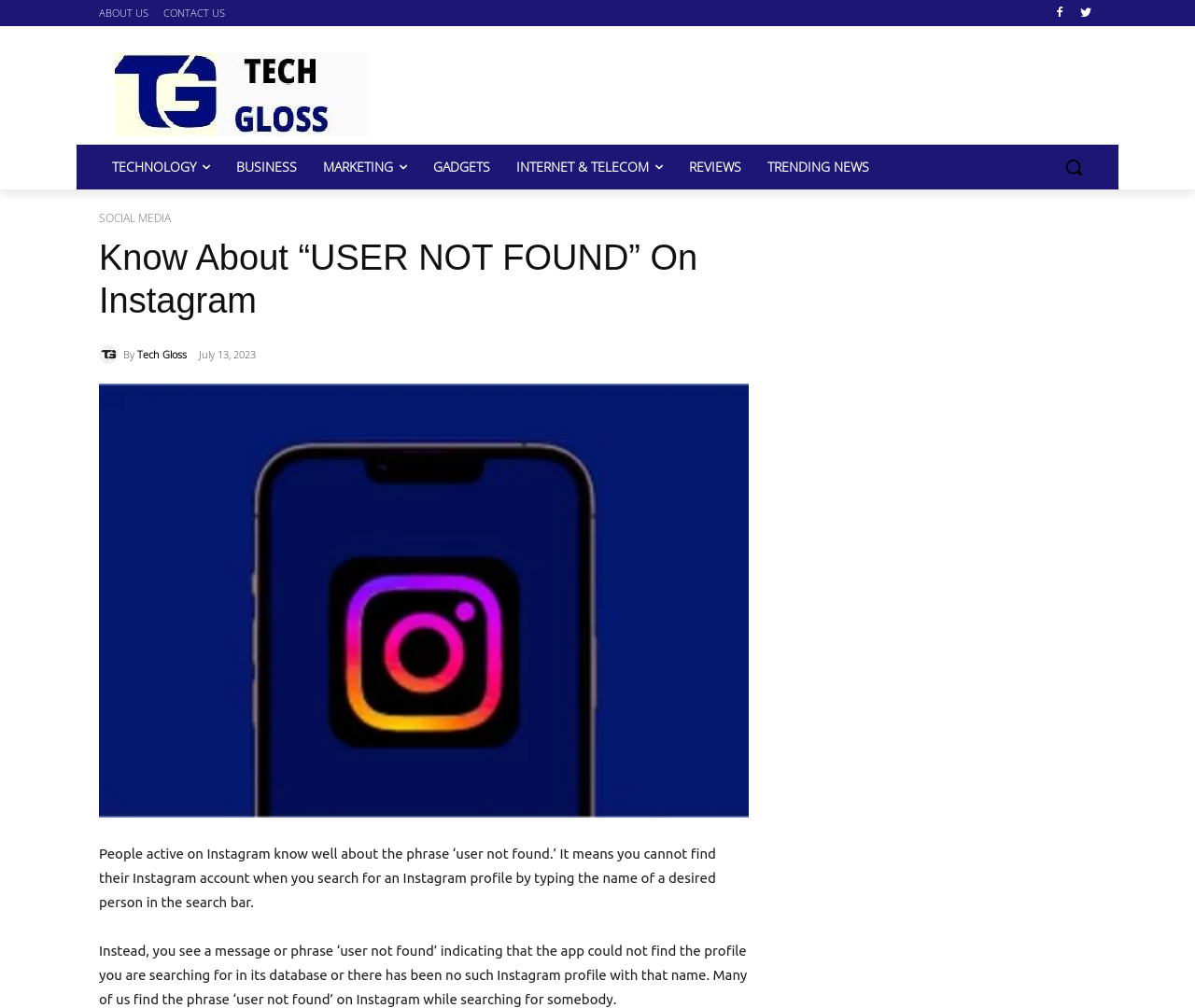Can you find the bounding box coordinates for the element that needs to be clicked to execute this instruction: "Search for something"? The coordinates should be given as four float numbers between 0 and 1, i.e., [left, top, right, bottom].

[0.88, 0.144, 0.917, 0.188]